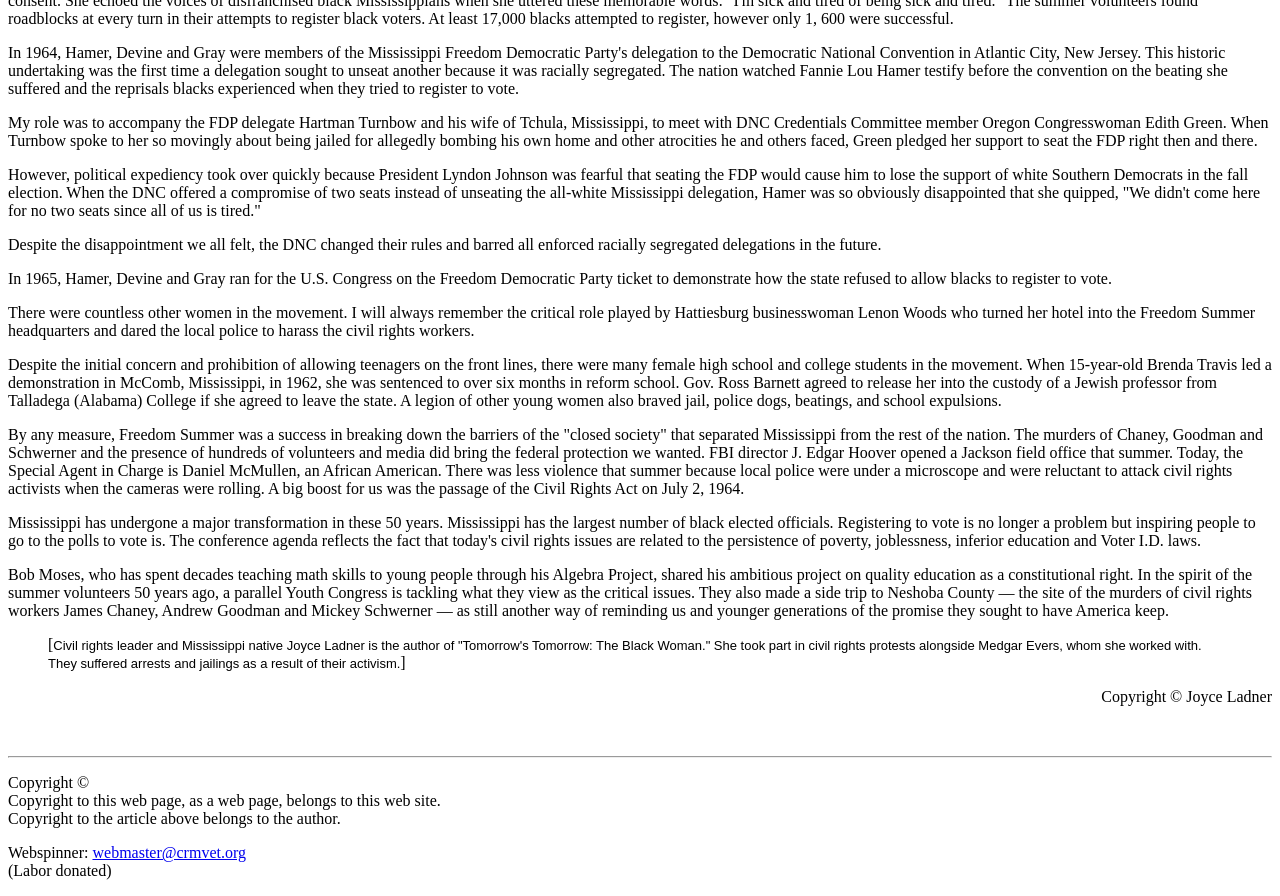Please specify the bounding box coordinates in the format (top-left x, top-left y, bottom-right x, bottom-right y), with all values as floating point numbers between 0 and 1. Identify the bounding box of the UI element described by: webmaster@crmvet.org

[0.072, 0.942, 0.192, 0.961]